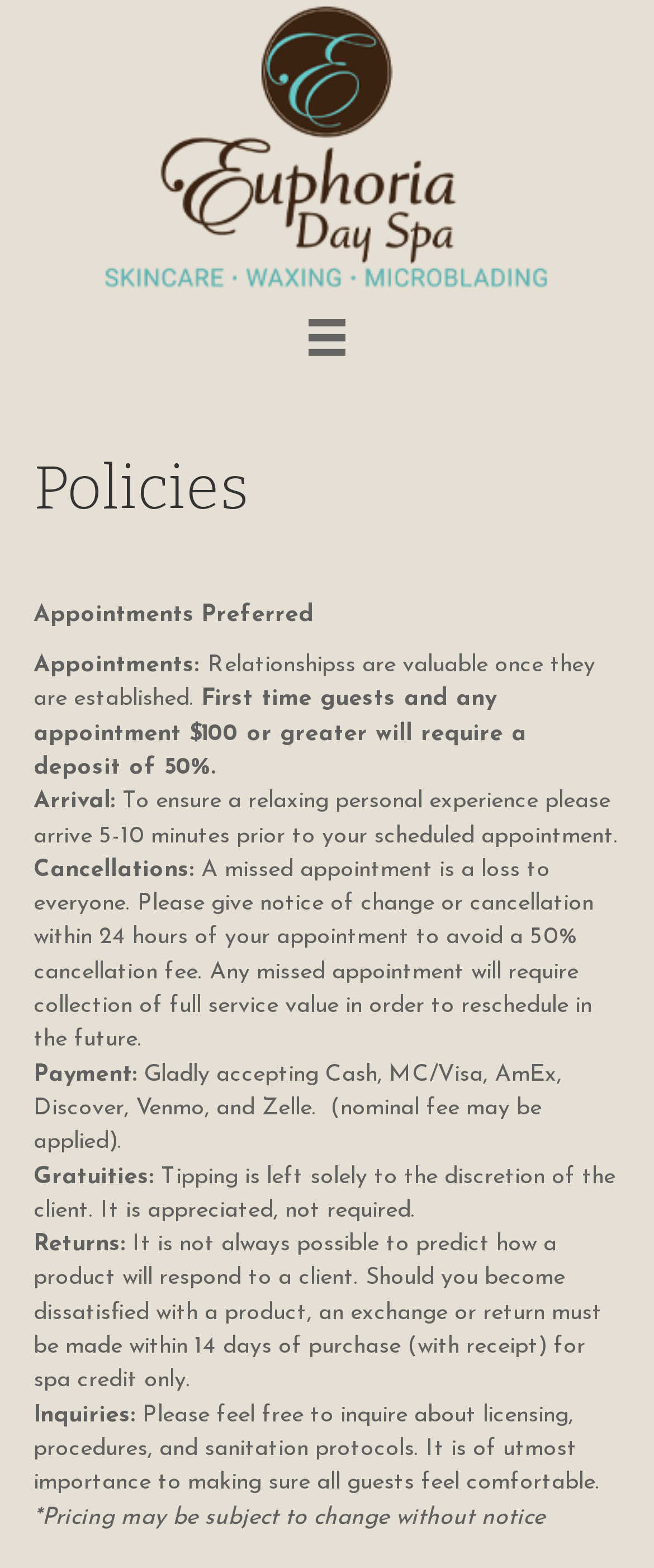Please reply to the following question with a single word or a short phrase:
How long do clients have to give notice for cancellation?

24 hours